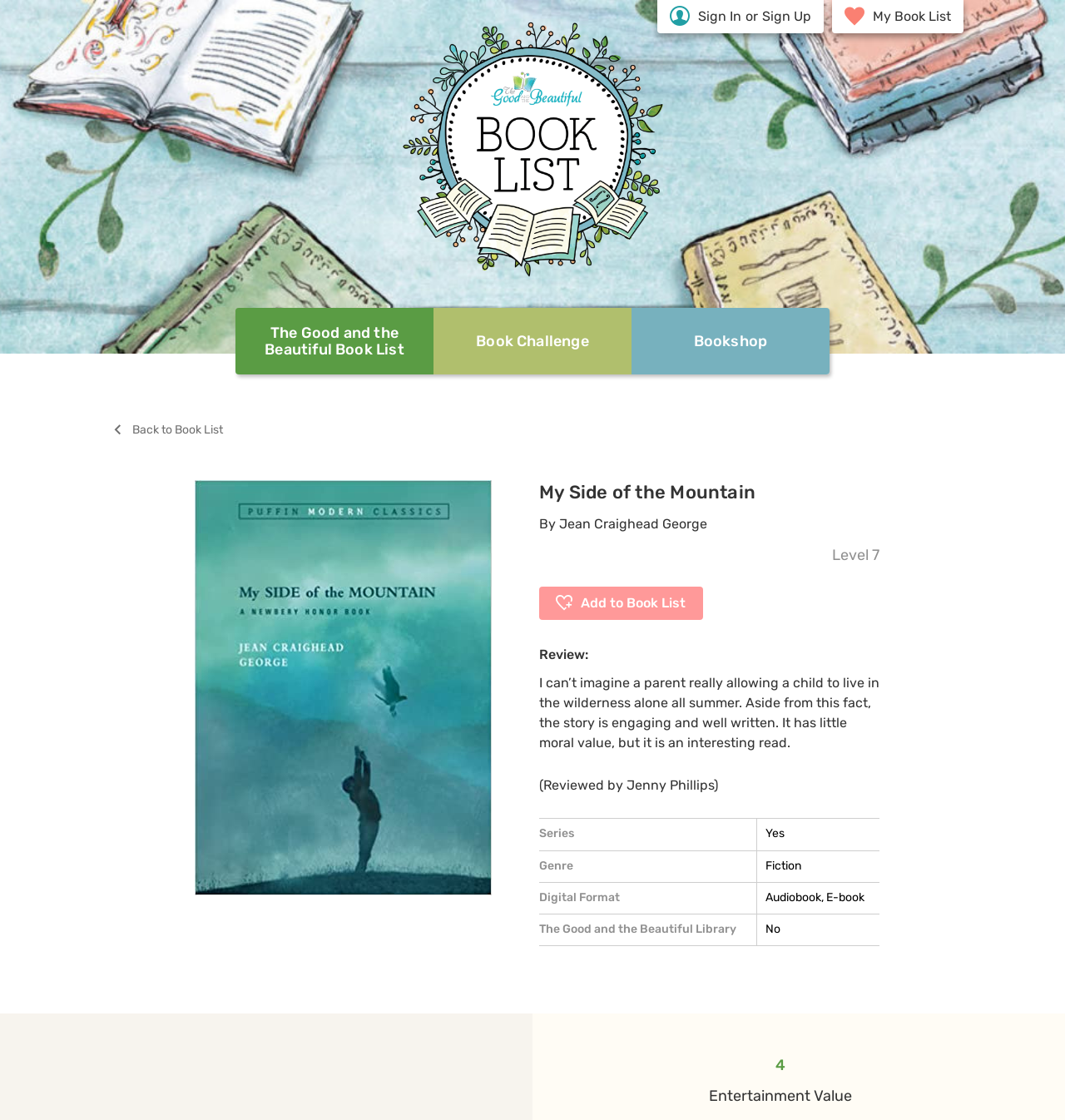What is the author of the book?
Make sure to answer the question with a detailed and comprehensive explanation.

I determined the answer by examining the static text element with the text 'By Jean Craighead George' which is located below the book title.